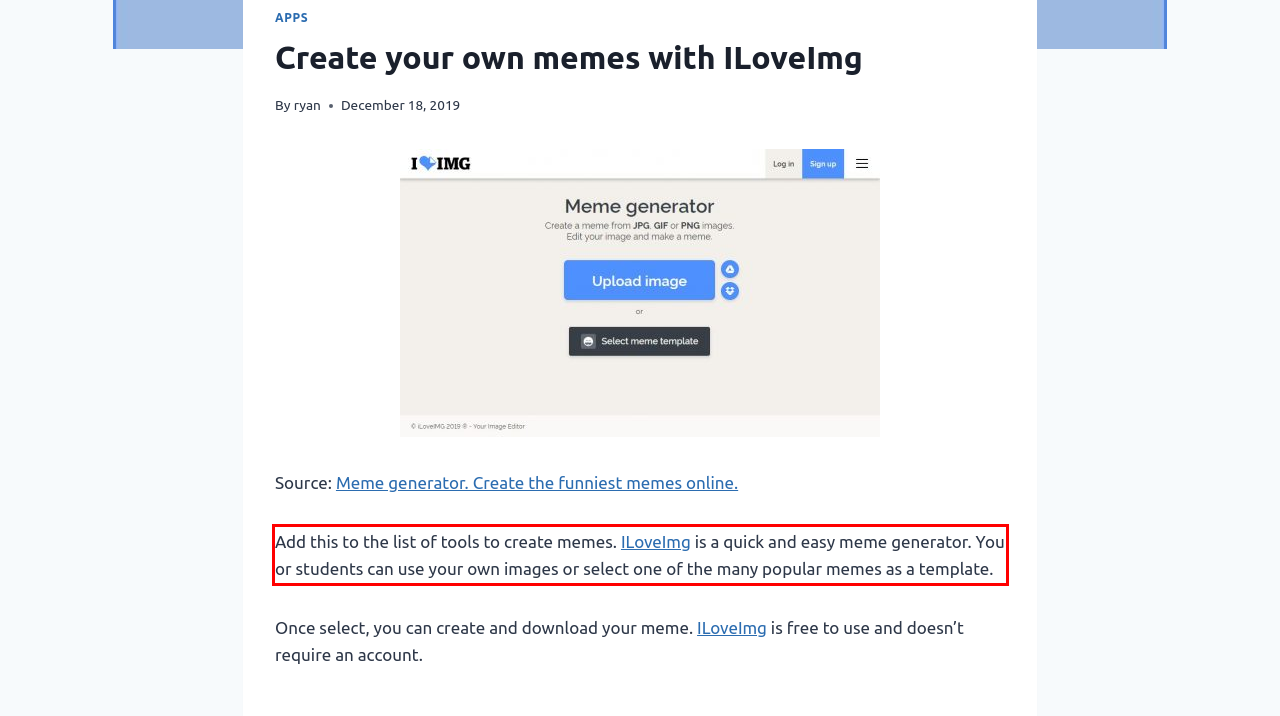You are given a screenshot of a webpage with a UI element highlighted by a red bounding box. Please perform OCR on the text content within this red bounding box.

Add this to the list of tools to create memes. ILoveImg is a quick and easy meme generator. You or students can use your own images or select one of the many popular memes as a template.